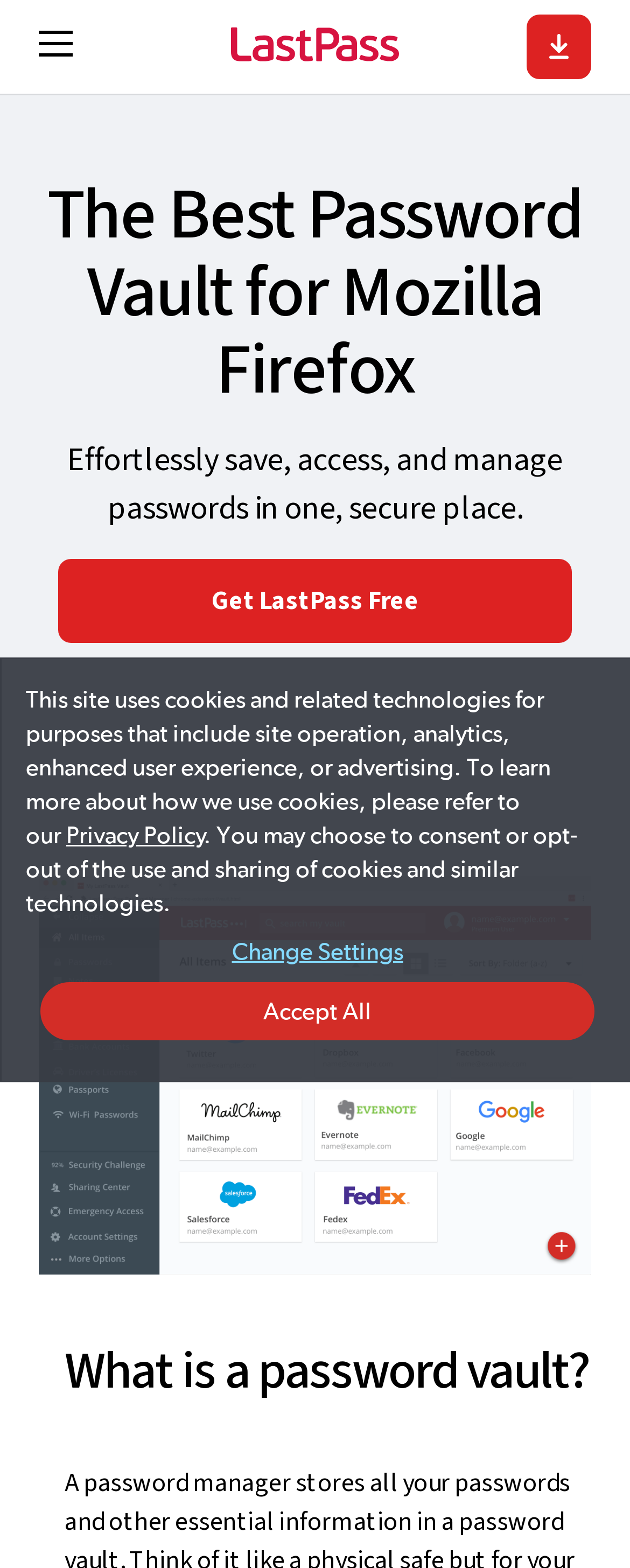What is the tone of the webpage?
Answer the question with a single word or phrase derived from the image.

Promotional